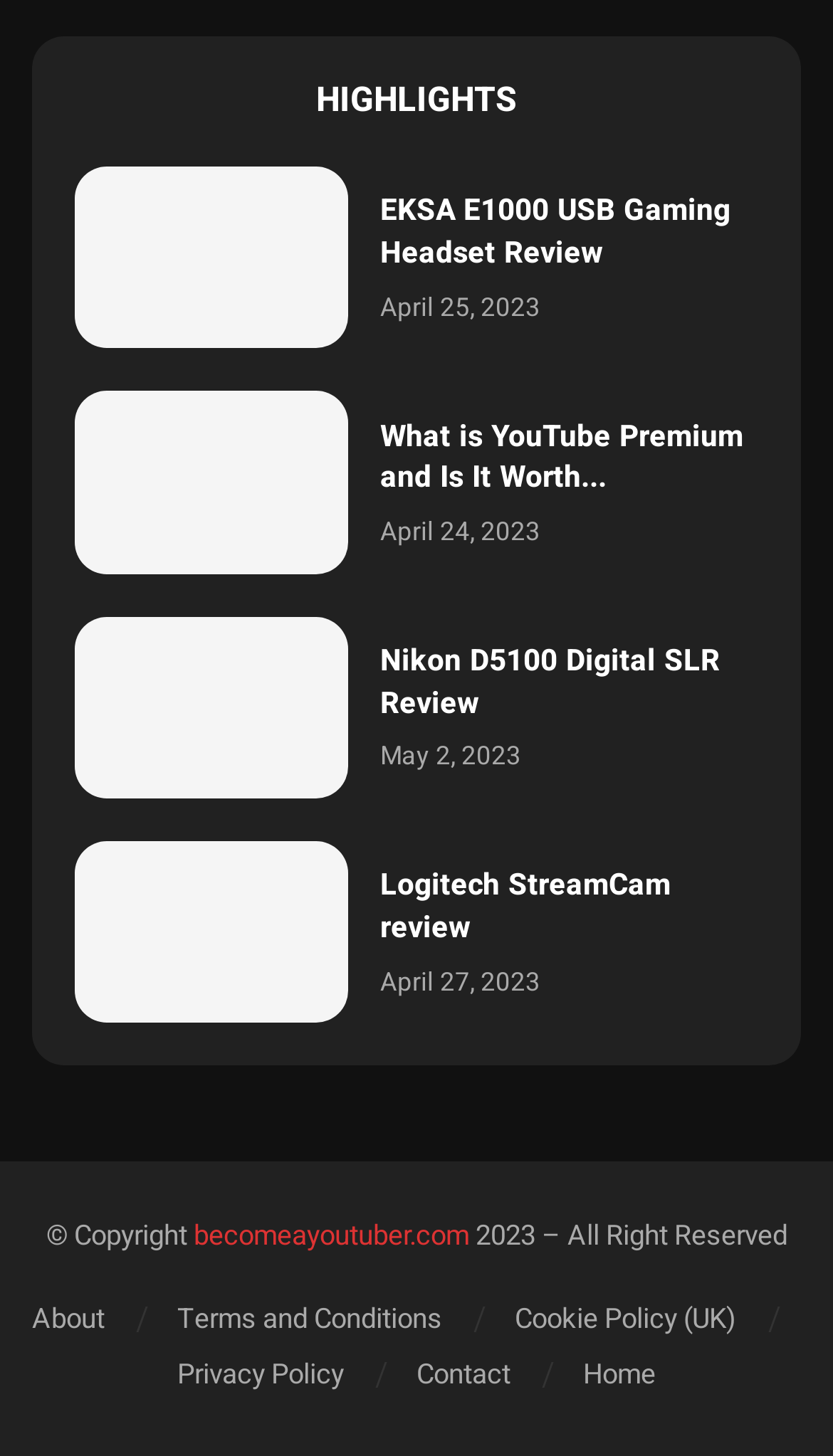Please identify the bounding box coordinates of the clickable element to fulfill the following instruction: "Visit the About page". The coordinates should be four float numbers between 0 and 1, i.e., [left, top, right, bottom].

[0.038, 0.892, 0.126, 0.921]